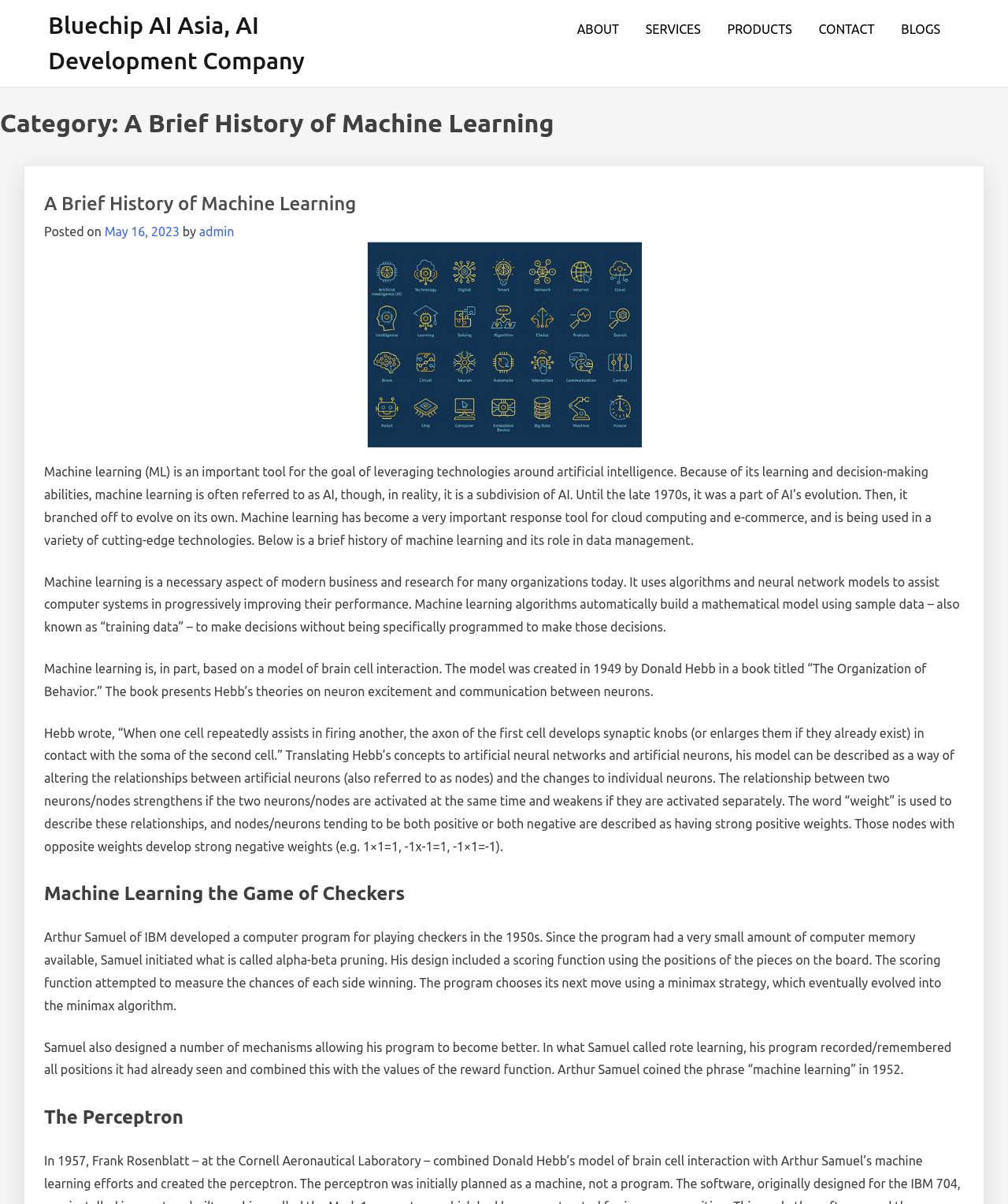What is the main topic of the article?
Please ensure your answer is as detailed and informative as possible.

By reading the article, I can see that the main topic is machine learning. The article discusses the history and development of machine learning, its applications, and its role in data management.